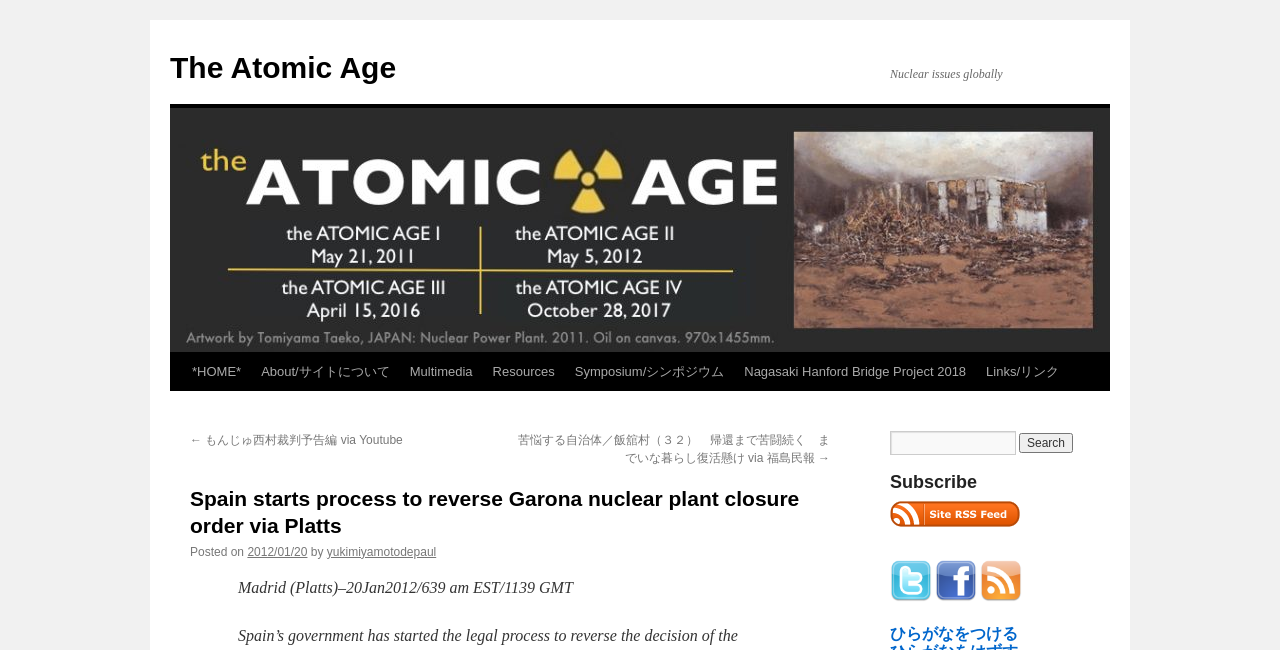Given the element description "← もんじゅ西村裁判予告編 via Youtube" in the screenshot, predict the bounding box coordinates of that UI element.

[0.148, 0.666, 0.315, 0.688]